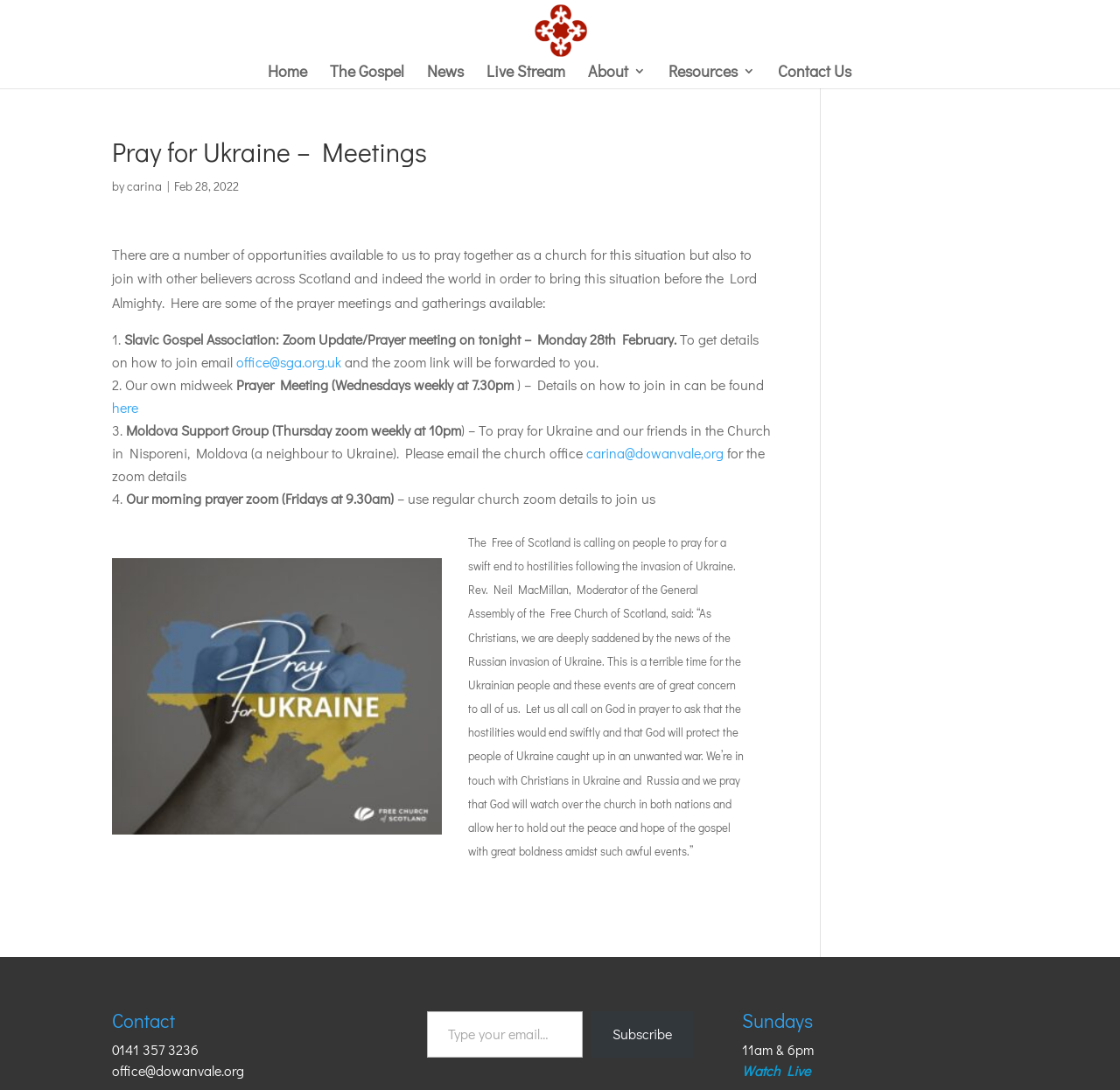From the given element description: "Contact Us", find the bounding box for the UI element. Provide the coordinates as four float numbers between 0 and 1, in the order [left, top, right, bottom].

[0.694, 0.059, 0.76, 0.081]